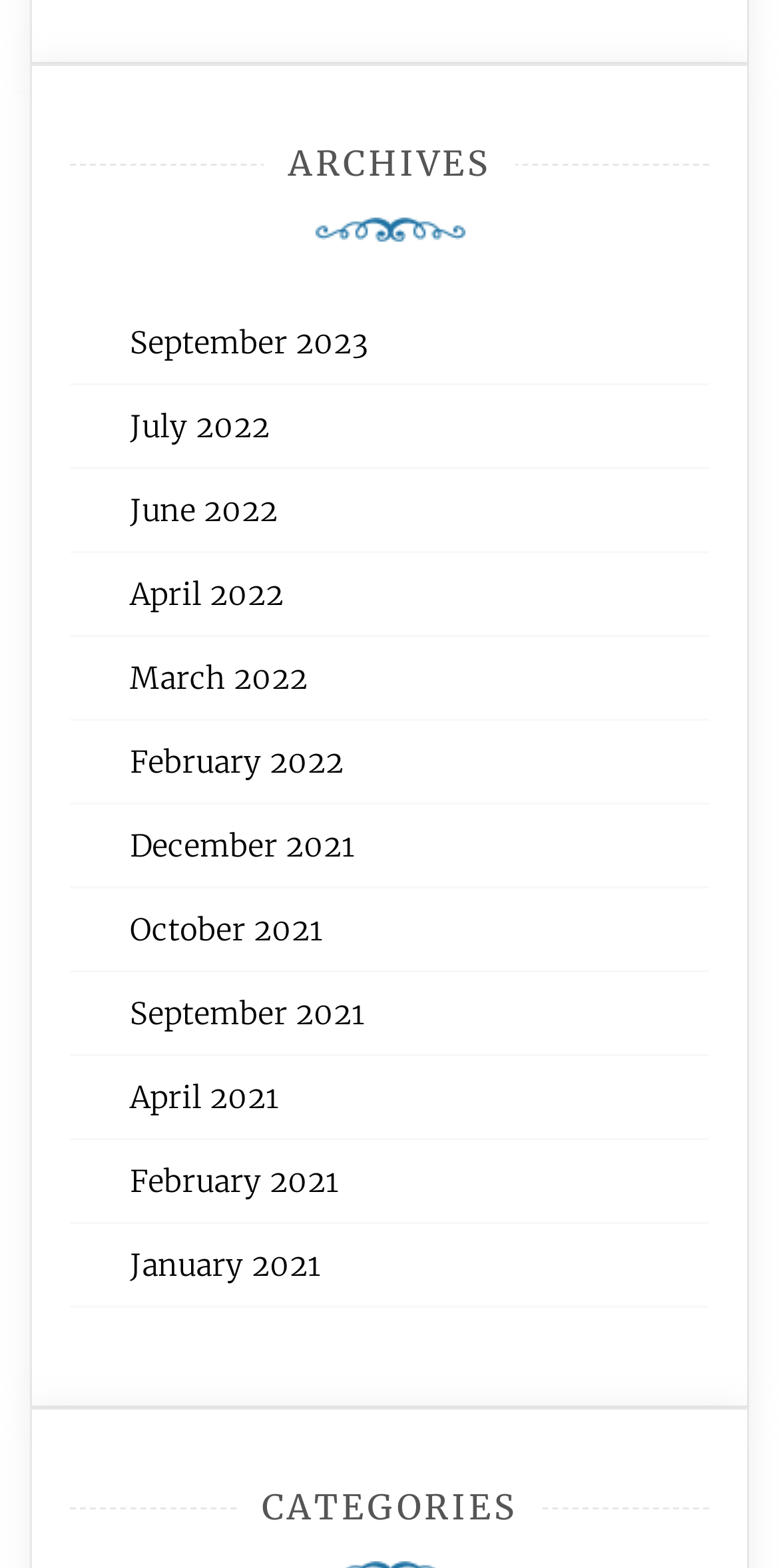Are the months listed in chronological order?
Refer to the image and provide a detailed answer to the question.

I compared the y1 and y2 coordinates of the link elements and found that the months are not listed in chronological order. For example, September 2023 is above July 2022, which means they are not in chronological order.